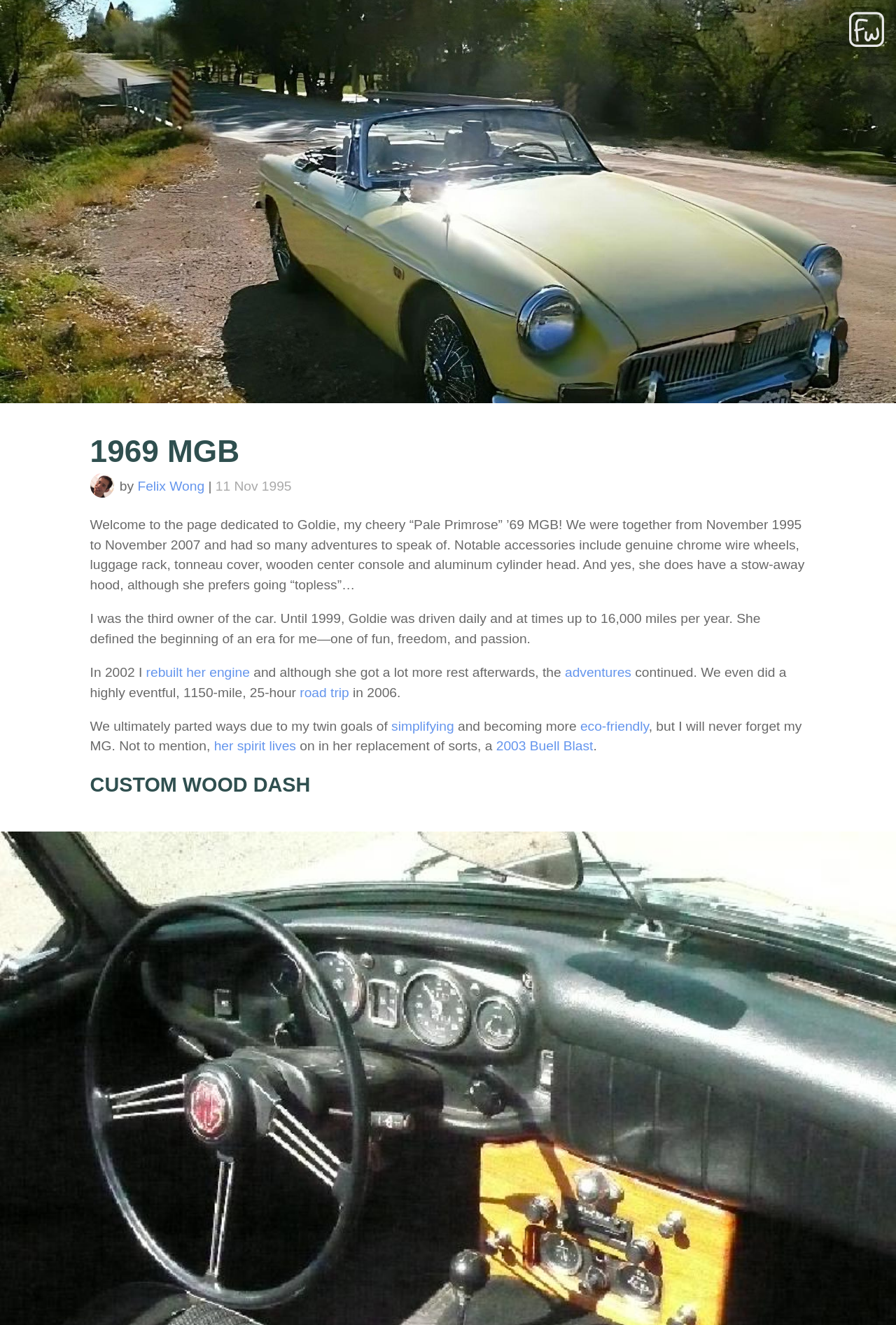Locate the UI element described by LatestList of All Articles and provide its bounding box coordinates. Use the format (top-left x, top-left y, bottom-right x, bottom-right y) with all values as floating point numbers between 0 and 1.

[0.959, 0.252, 0.988, 0.318]